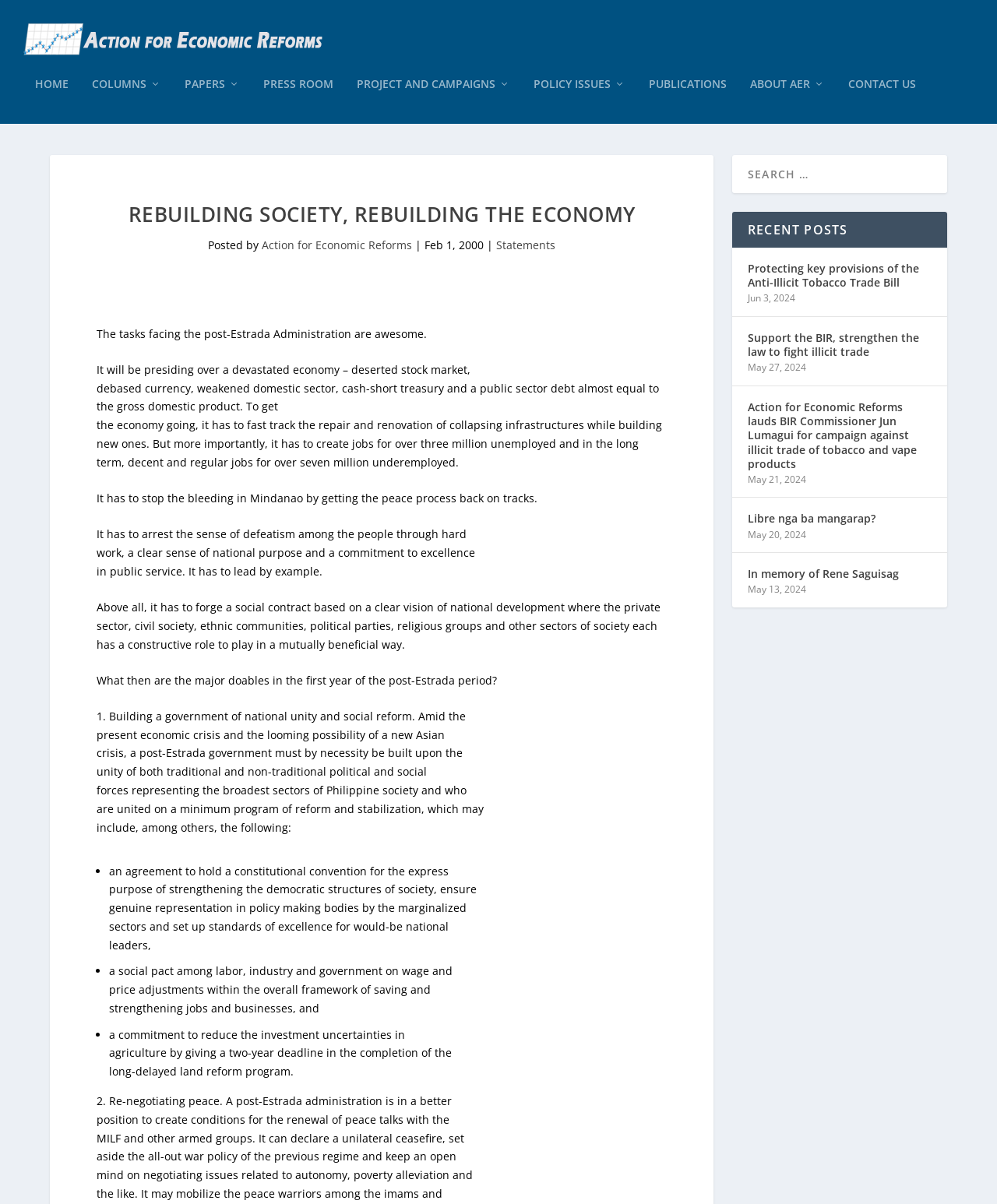Please identify the bounding box coordinates of the area I need to click to accomplish the following instruction: "Click HOME".

[0.035, 0.065, 0.069, 0.103]